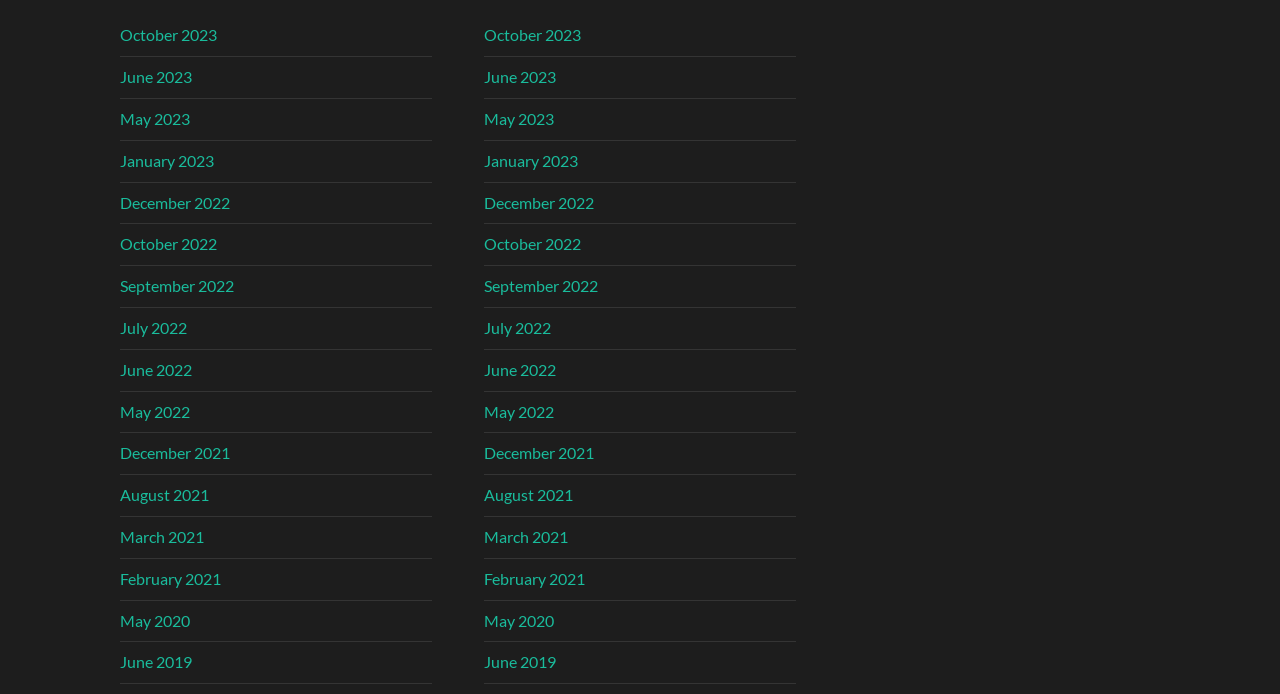Please identify the bounding box coordinates of the element on the webpage that should be clicked to follow this instruction: "view October 2023". The bounding box coordinates should be given as four float numbers between 0 and 1, formatted as [left, top, right, bottom].

[0.094, 0.037, 0.17, 0.064]